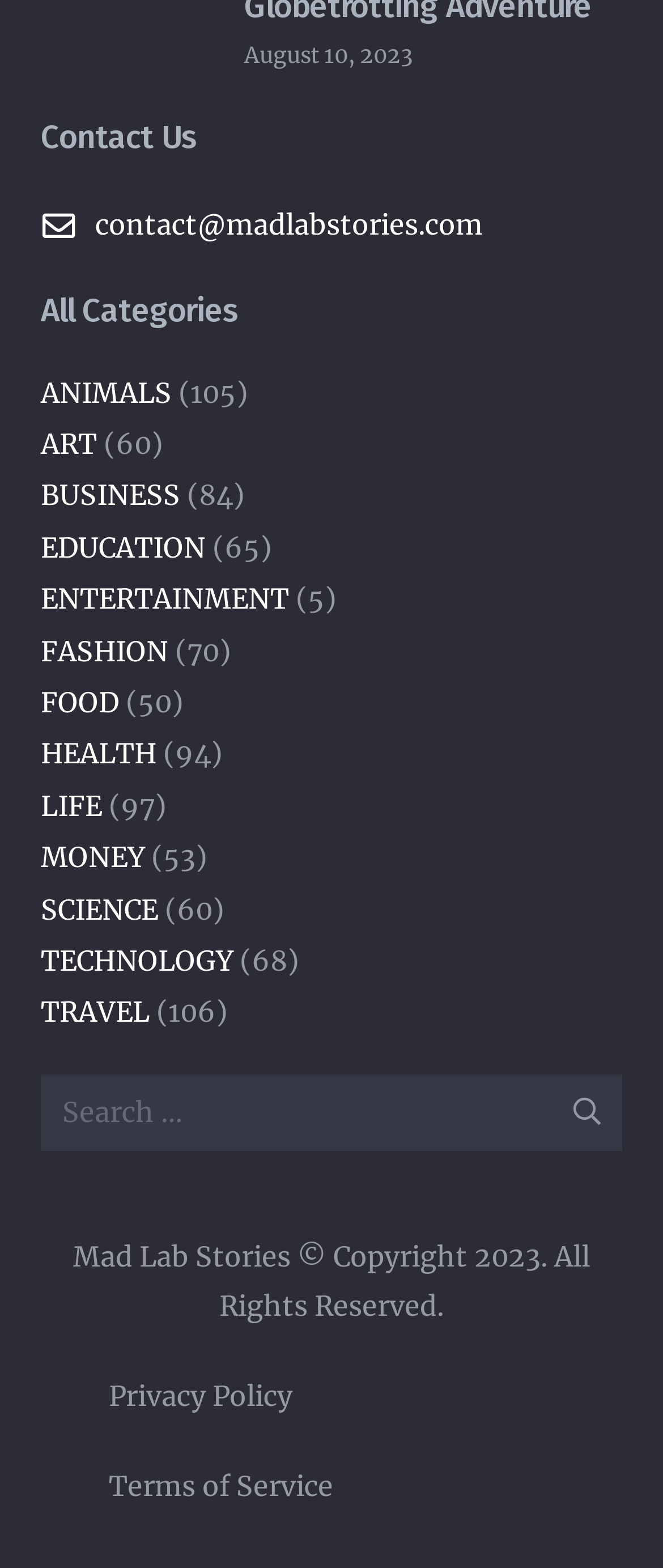Please provide a comprehensive answer to the question based on the screenshot: How many categories are listed?

The categories are listed below the 'All Categories' heading, and there are 14 links with category names, each followed by a number in parentheses.